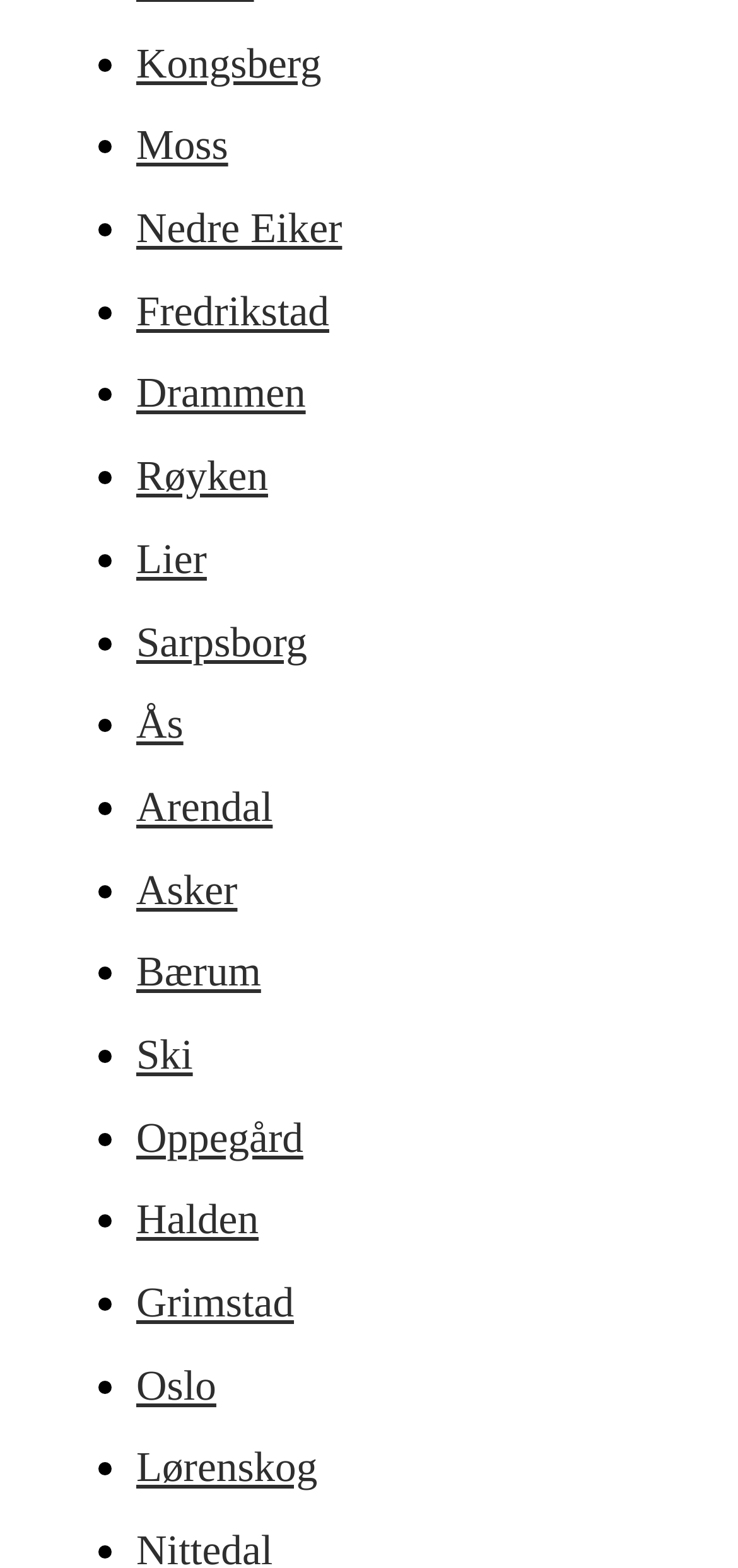Give a one-word or short phrase answer to the question: 
What is the location listed after Drammen?

Røyken